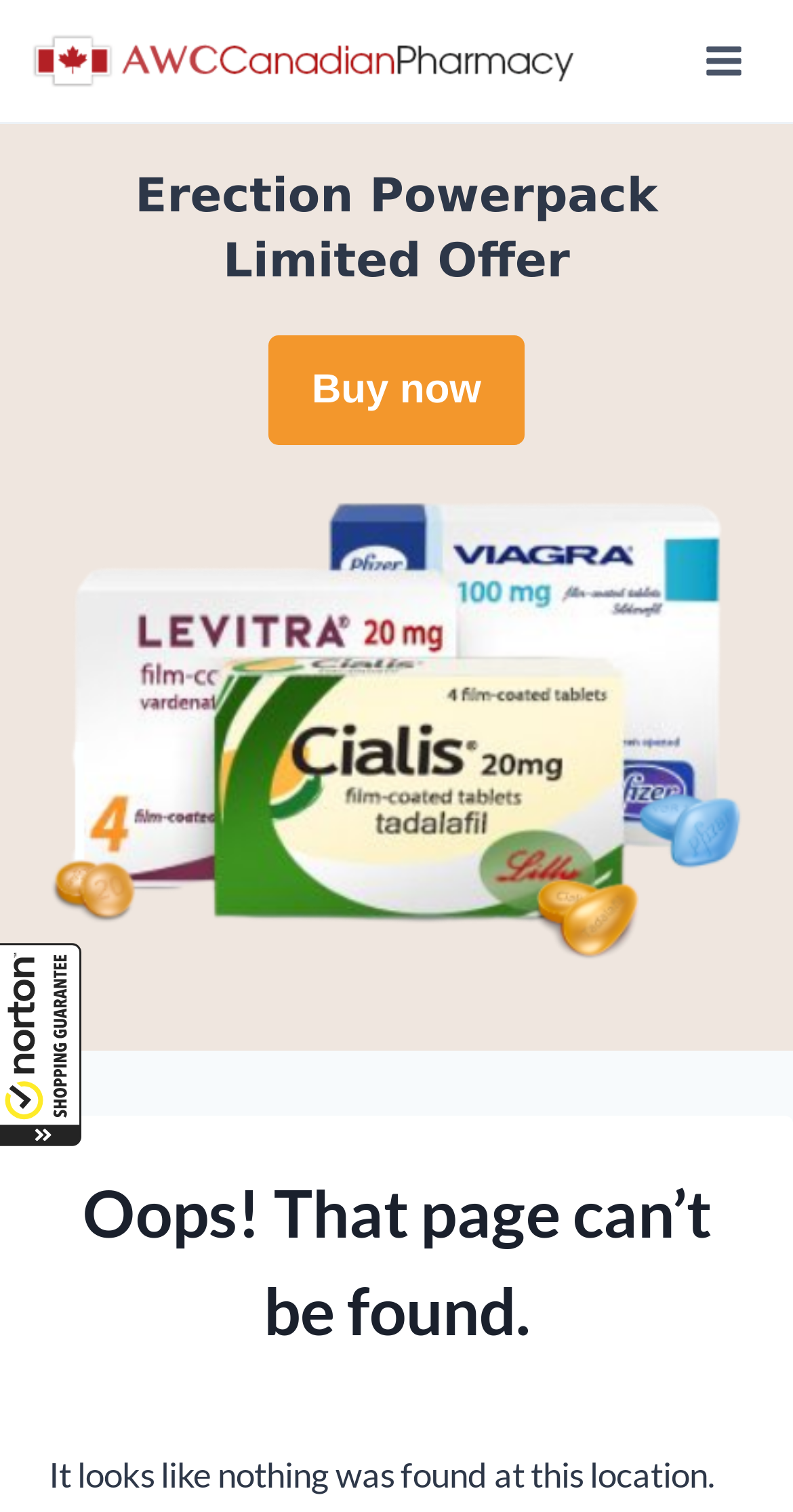Given the element description, predict the bounding box coordinates in the format (top-left x, top-left y, bottom-right x, bottom-right y), using floating point numbers between 0 and 1: Buy now

[0.339, 0.222, 0.661, 0.294]